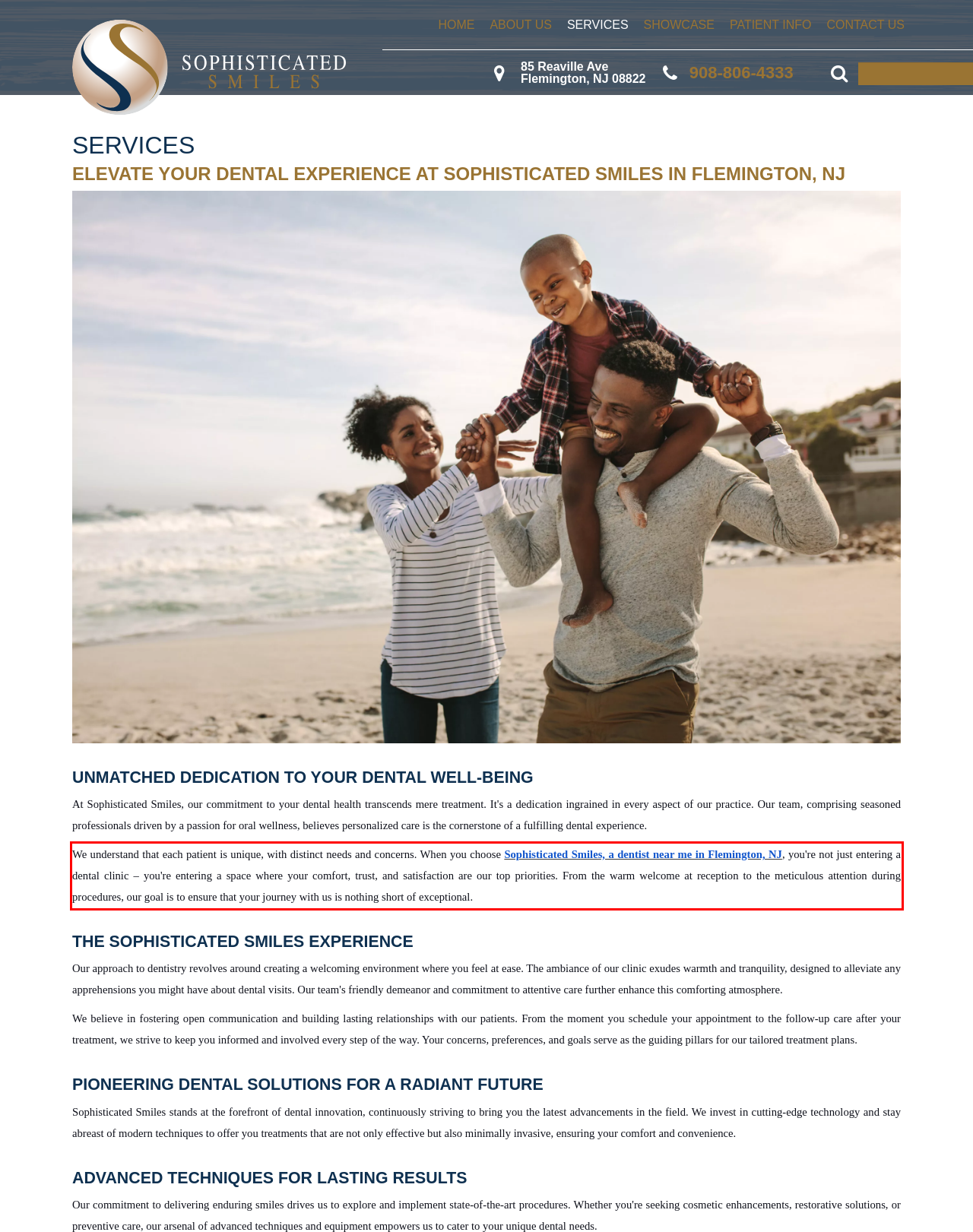Examine the webpage screenshot and use OCR to recognize and output the text within the red bounding box.

We understand that each patient is unique, with distinct needs and concerns. When you choose Sophisticated Smiles, a dentist near me in Flemington, NJ, you're not just entering a dental clinic – you're entering a space where your comfort, trust, and satisfaction are our top priorities. From the warm welcome at reception to the meticulous attention during procedures, our goal is to ensure that your journey with us is nothing short of exceptional.